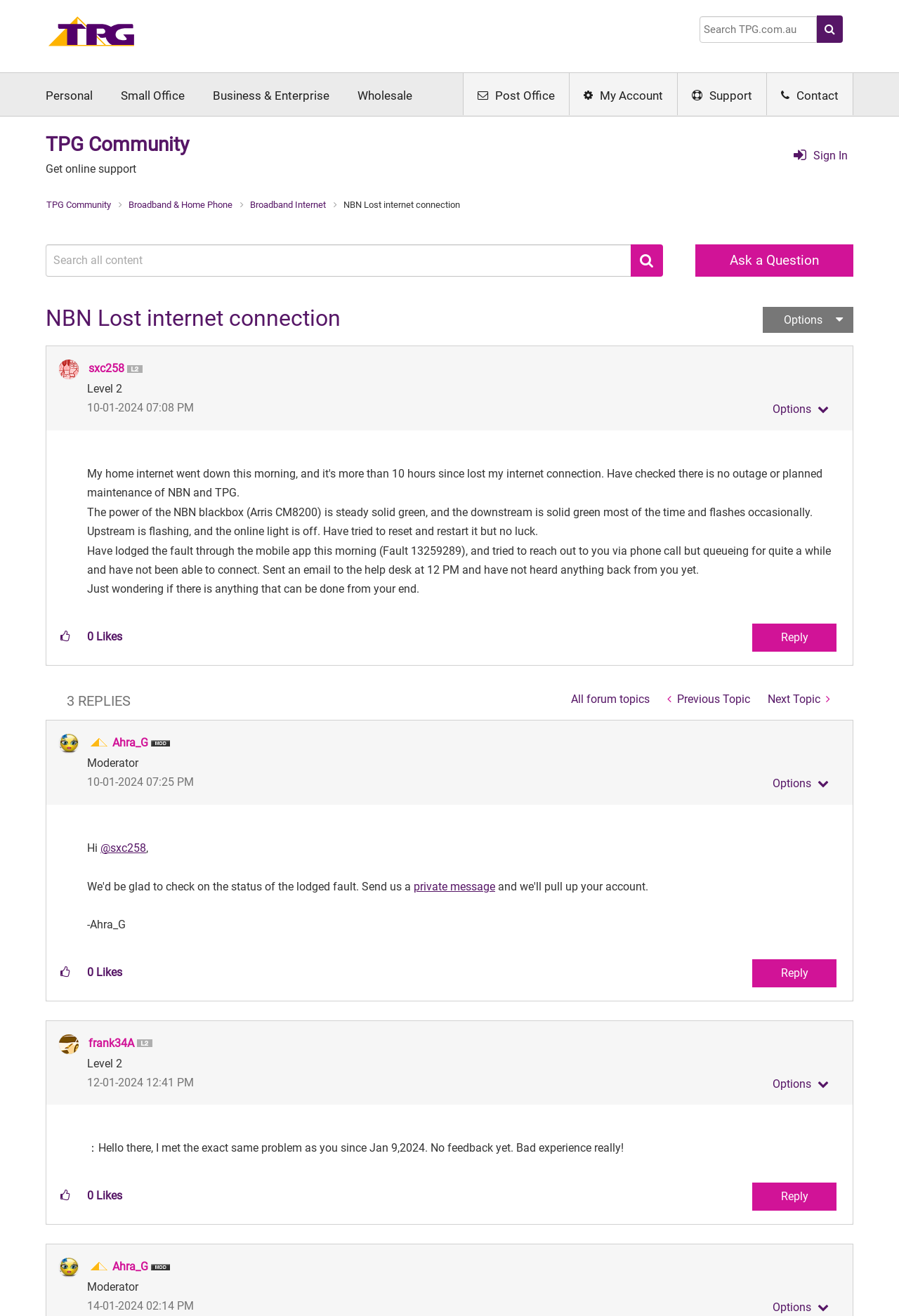Locate the bounding box coordinates of the clickable region necessary to complete the following instruction: "Reply to the post". Provide the coordinates in the format of four float numbers between 0 and 1, i.e., [left, top, right, bottom].

[0.837, 0.474, 0.93, 0.495]